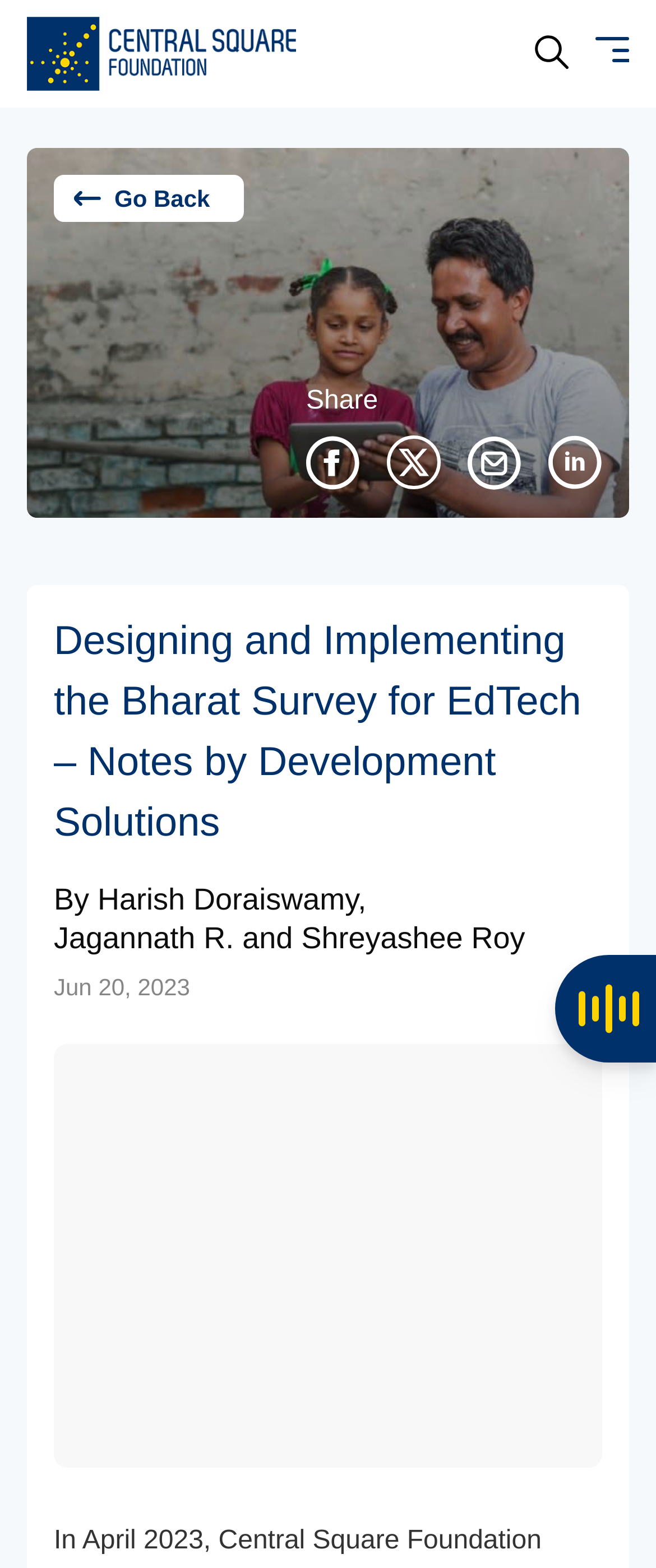Please determine the bounding box of the UI element that matches this description: aria-label="email". The coordinates should be given as (top-left x, top-left y, bottom-right x, bottom-right y), with all values between 0 and 1.

[0.713, 0.278, 0.795, 0.313]